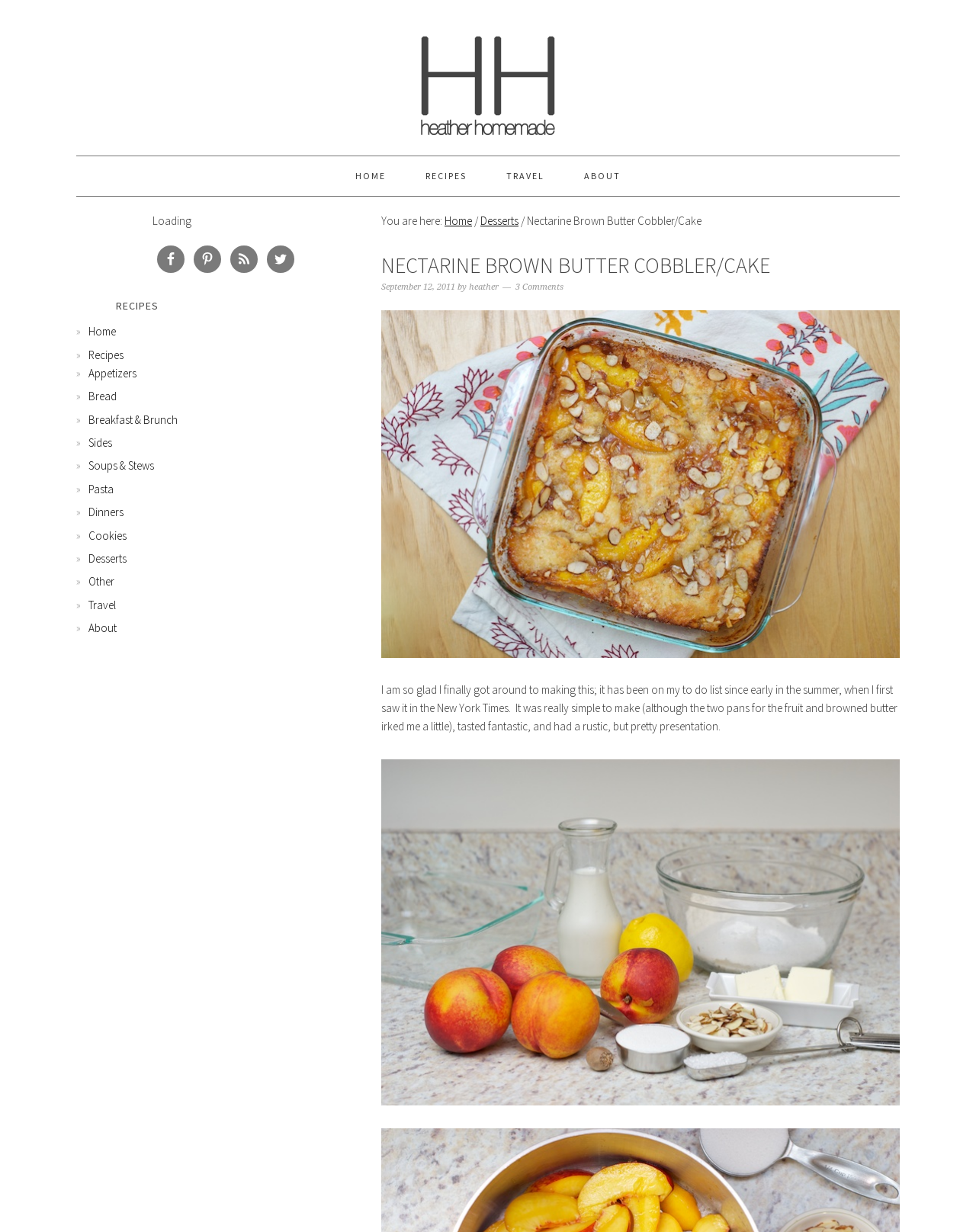Specify the bounding box coordinates of the region I need to click to perform the following instruction: "Click on the 'TRAVEL' link". The coordinates must be four float numbers in the range of 0 to 1, i.e., [left, top, right, bottom].

[0.499, 0.127, 0.577, 0.159]